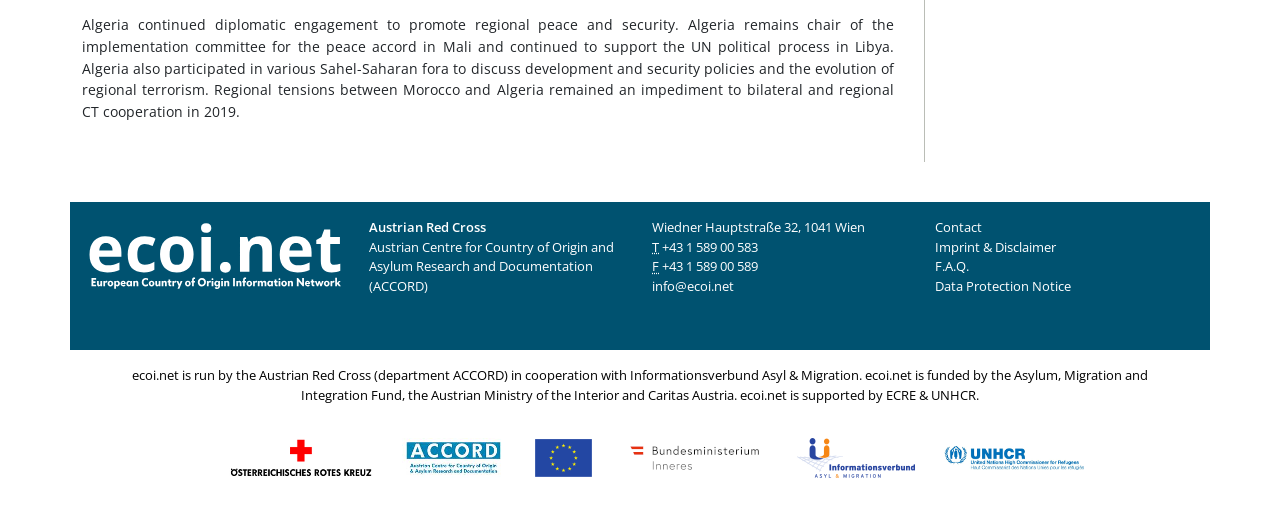Find the bounding box coordinates of the clickable area that will achieve the following instruction: "go to imprint and disclaimer".

[0.73, 0.456, 0.825, 0.49]